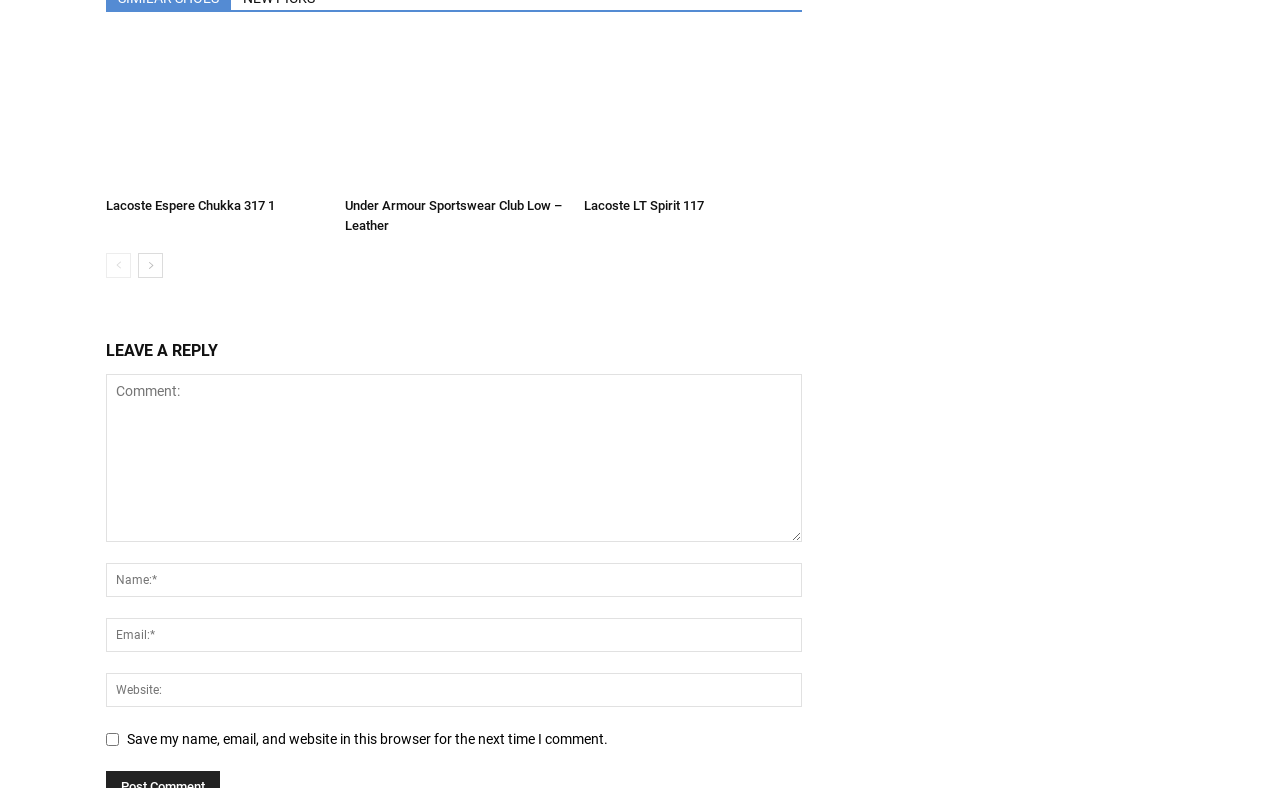How many shoes are listed?
Using the image, give a concise answer in the form of a single word or short phrase.

3